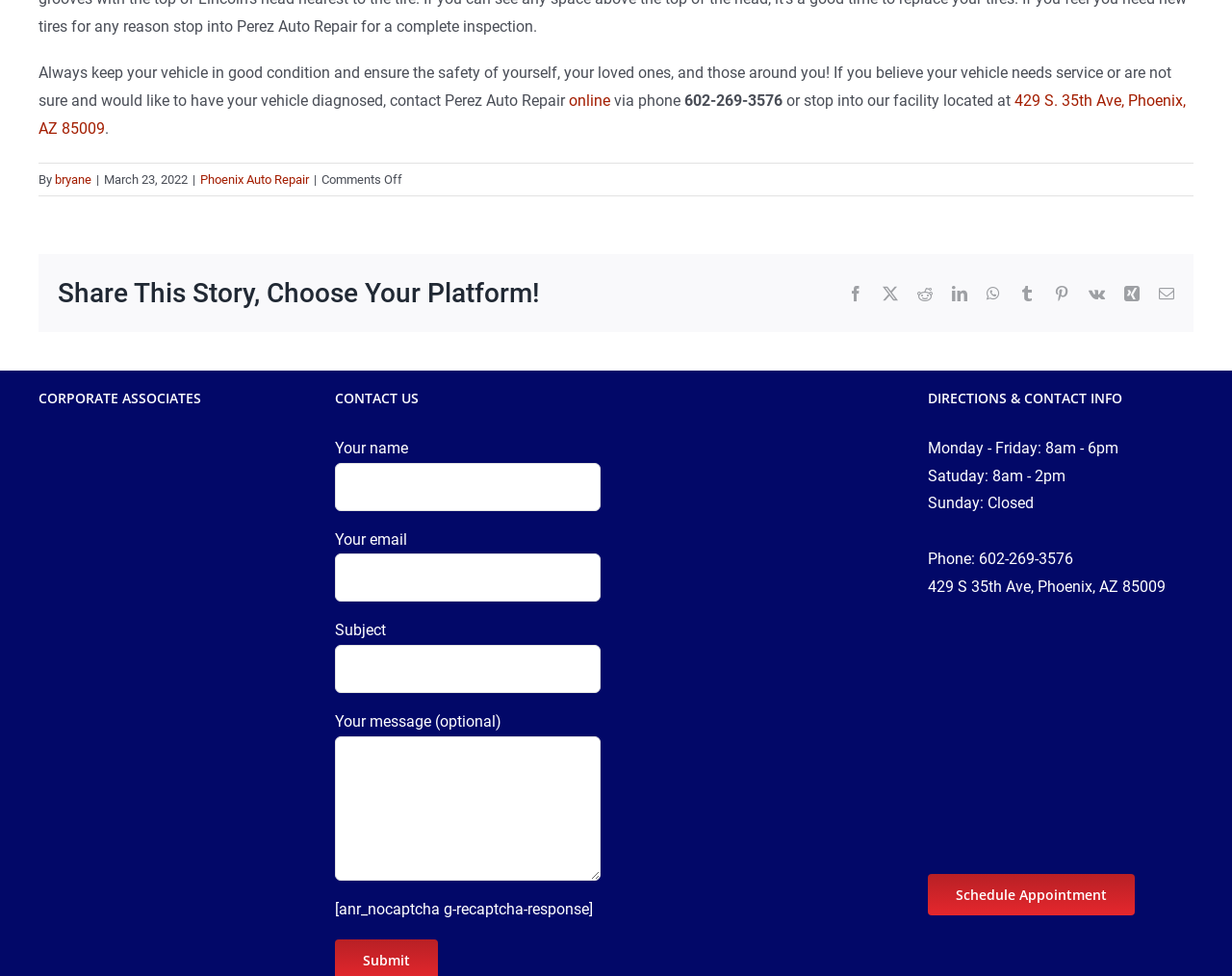What is the phone number to contact Perez Auto Repair?
Look at the image and answer the question with a single word or phrase.

602-269-3576